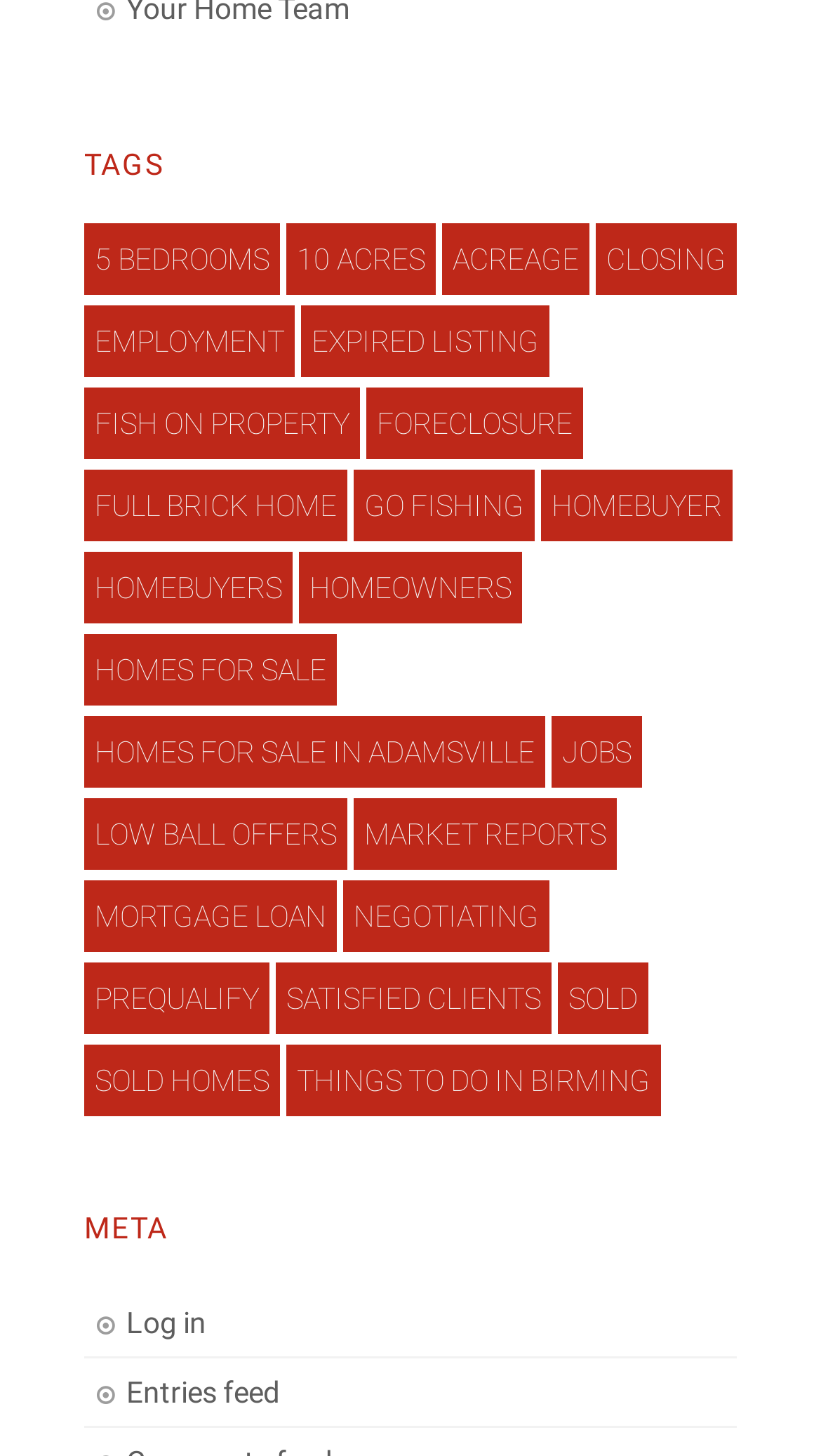Show the bounding box coordinates for the element that needs to be clicked to execute the following instruction: "View Homes for Sale". Provide the coordinates in the form of four float numbers between 0 and 1, i.e., [left, top, right, bottom].

[0.103, 0.436, 0.41, 0.485]